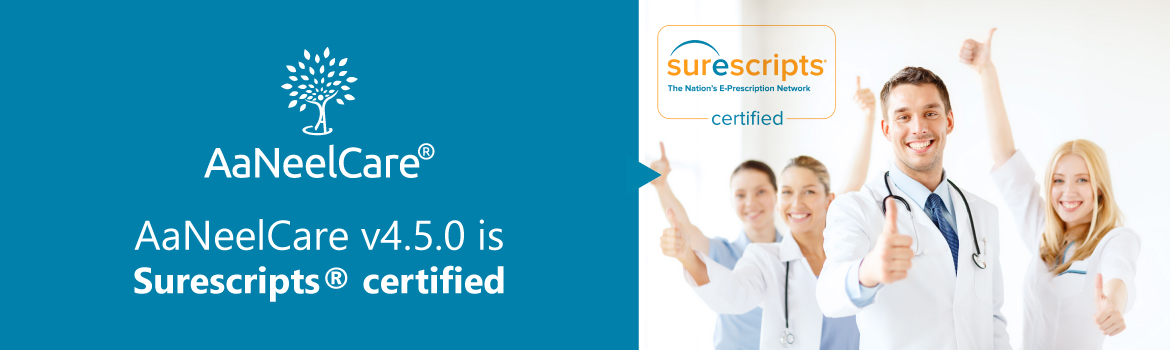Offer an in-depth description of the image.

The image features a group of healthcare professionals proudly celebrating the certification of "AaNeelCare v4.5.0" by Surescripts, highlighting its role in enhancing electronic prescription capabilities. The vibrant turquoise background contrasts with the white text that states, "AaNeelCare v4.5.0 is Surescripts® certified," emphasizing the significance of this achievement. To the right, the Surescripts logo reinforces the trust and reliability of the network, which connects healthcare providers for efficient prescription routing. The individuals in the image exhibit positive expressions, with thumbs up and smiles, showcasing their satisfaction and commitment to improved patient care through this certified software.